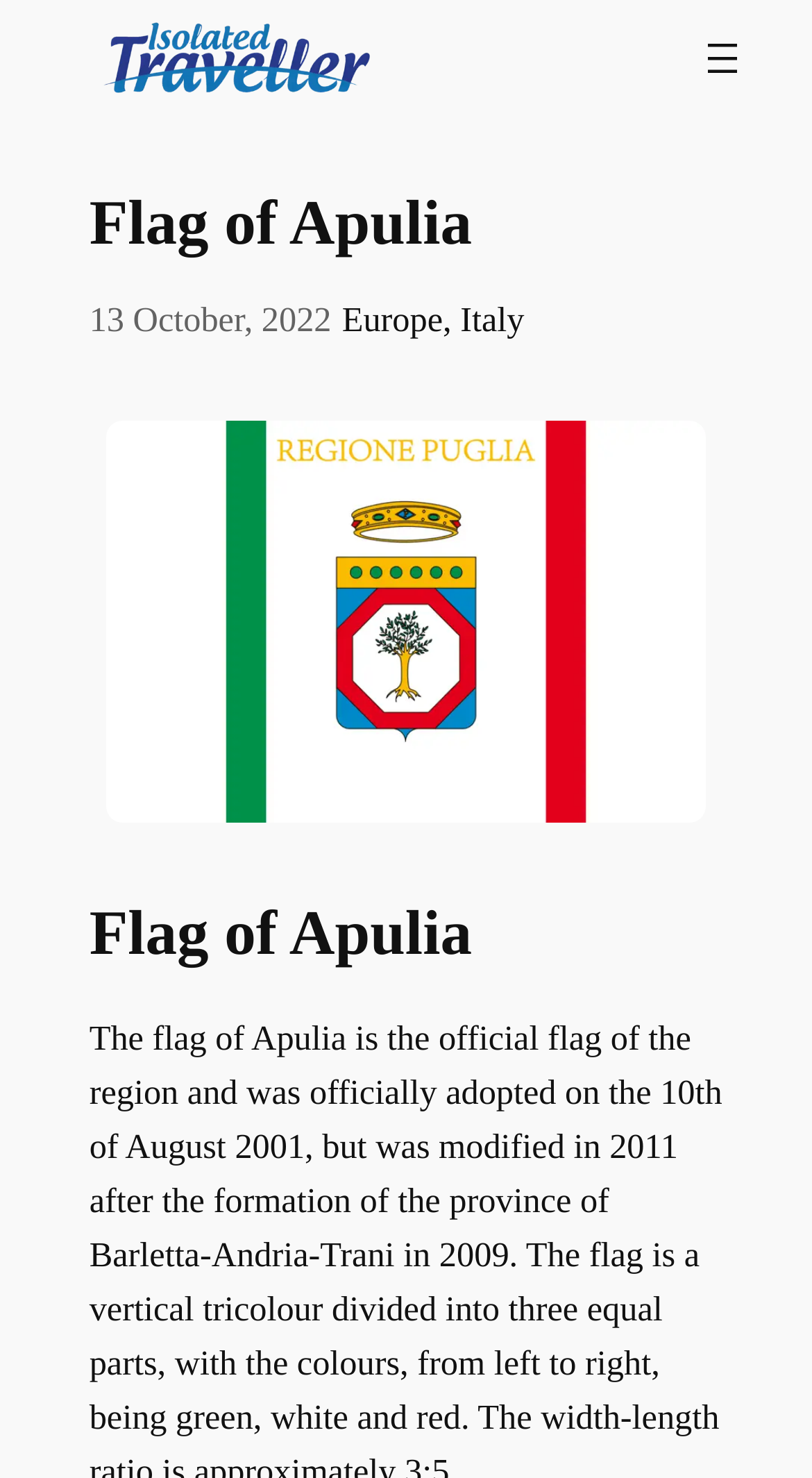Locate the bounding box coordinates of the UI element described by: "Italy". Provide the coordinates as four float numbers between 0 and 1, formatted as [left, top, right, bottom].

[0.567, 0.203, 0.646, 0.23]